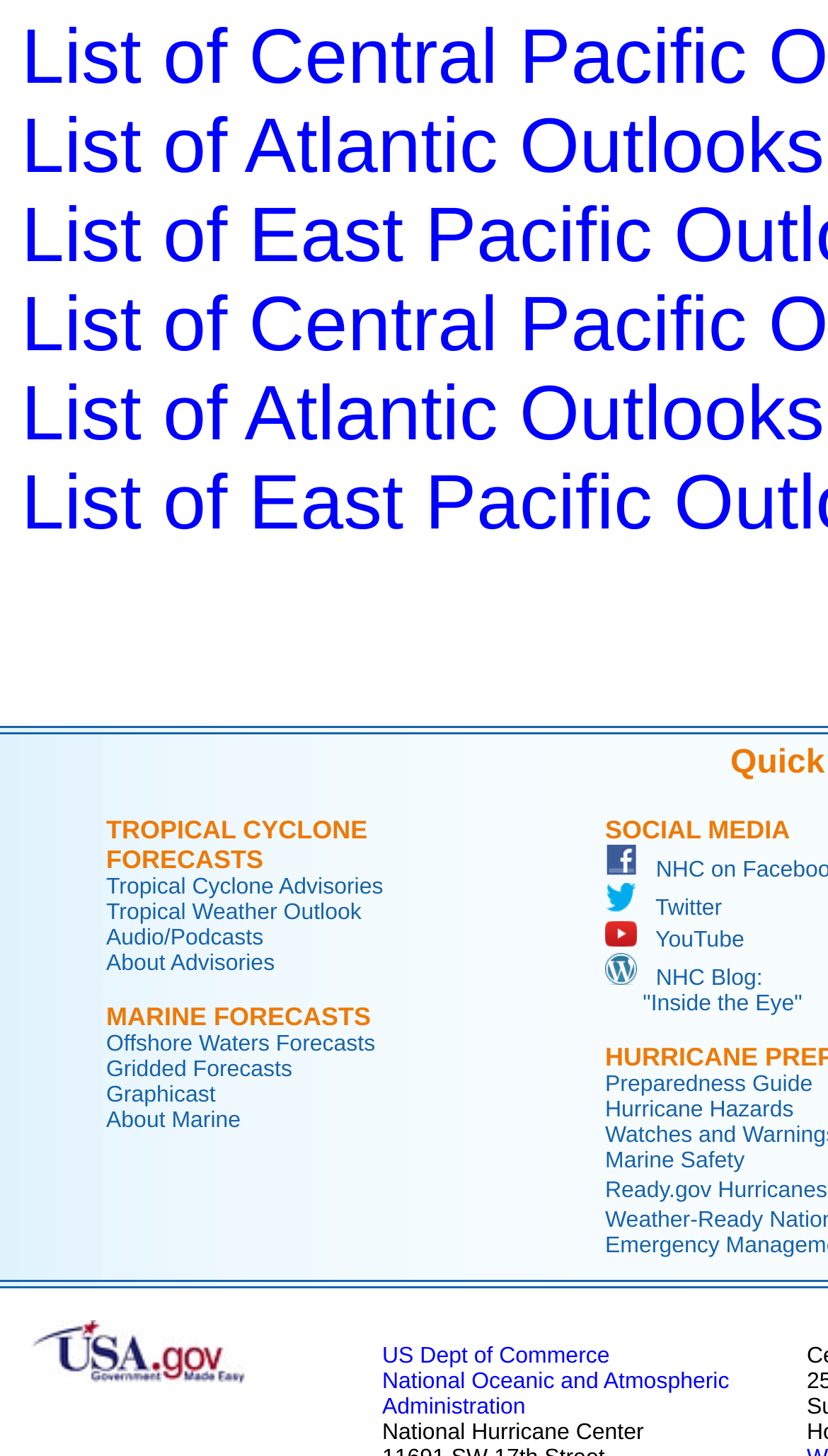Pinpoint the bounding box coordinates of the clickable element needed to complete the instruction: "Go to page 2". The coordinates should be provided as four float numbers between 0 and 1: [left, top, right, bottom].

None